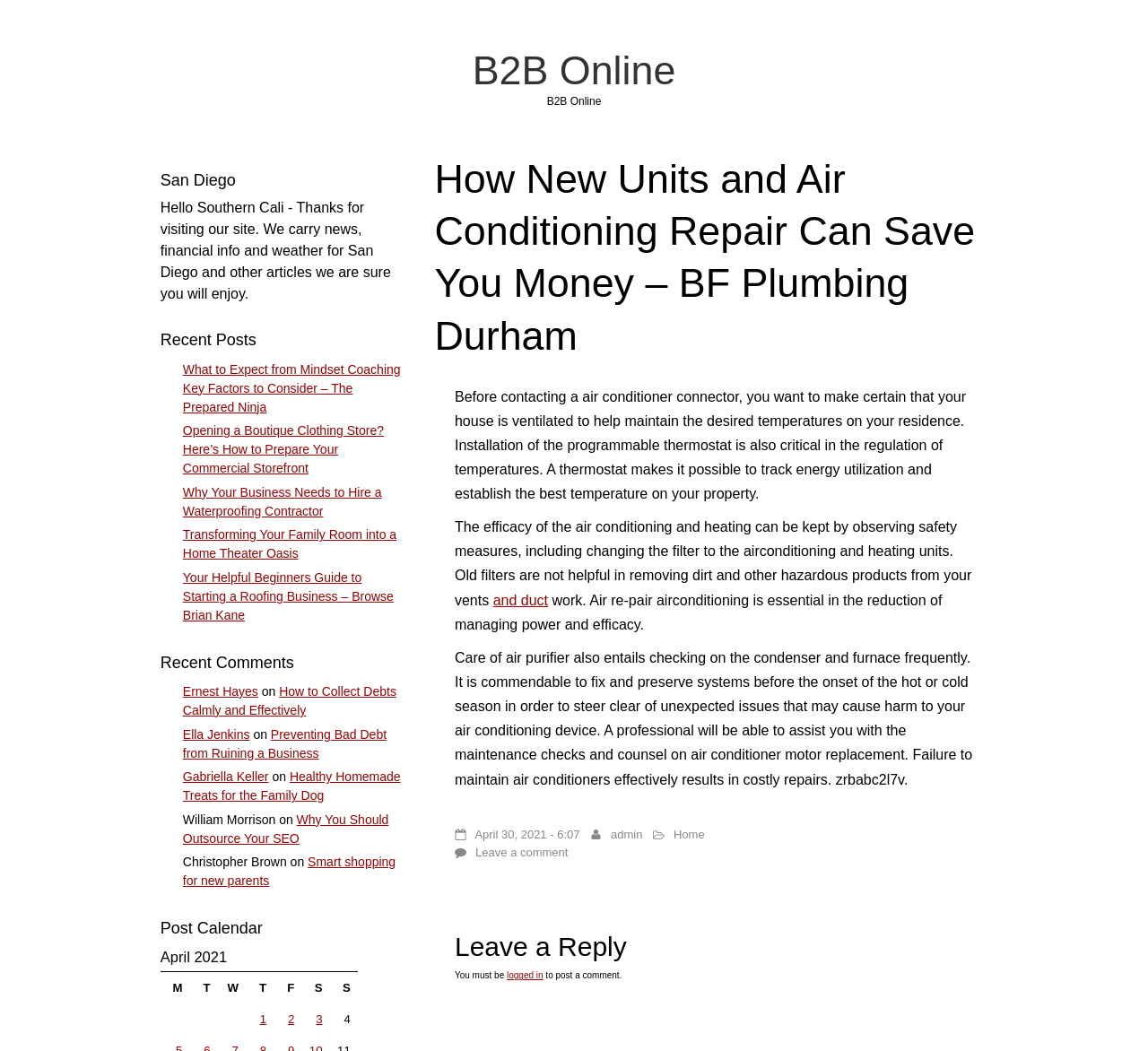Can you specify the bounding box coordinates for the region that should be clicked to fulfill this instruction: "Read the article about mindset coaching".

[0.159, 0.344, 0.349, 0.394]